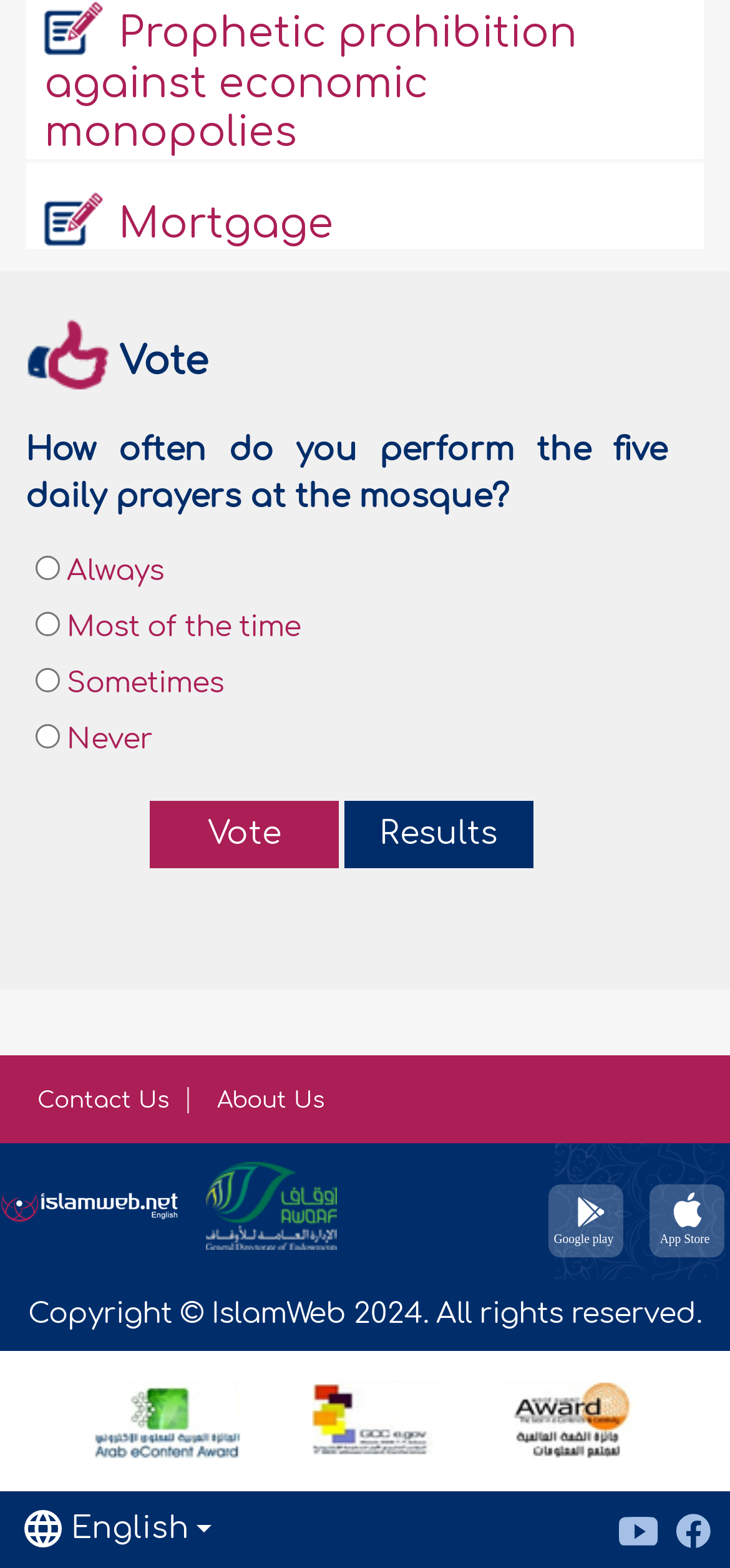Utilize the information from the image to answer the question in detail:
How many radio buttons are there for daily prayers?

I counted the radio buttons under the heading 'How often do you perform the five daily prayers at the mosque?' and found that there are 4 options.